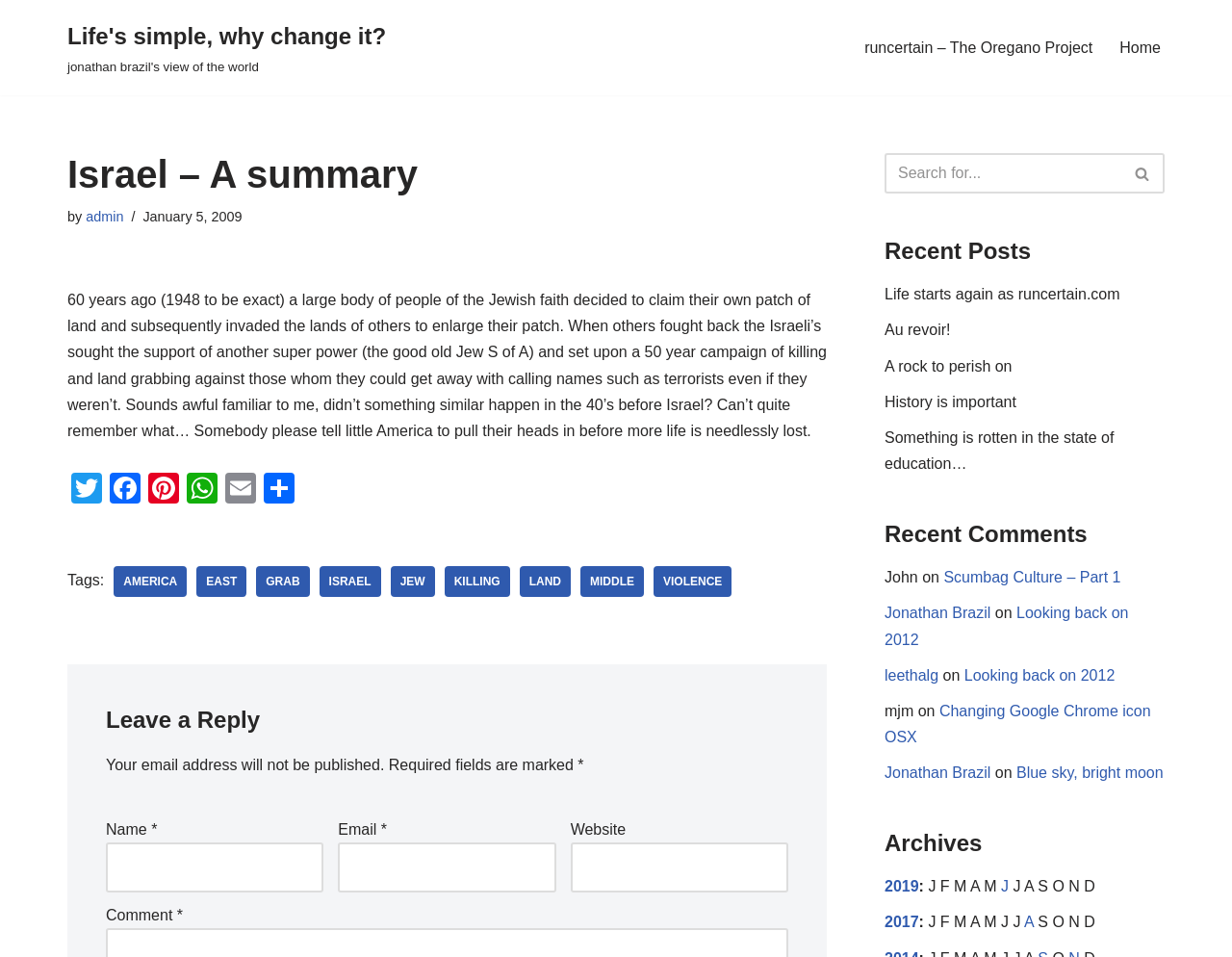Deliver a detailed narrative of the webpage's visual and textual elements.

This webpage is about Israel and its history. At the top, there is a navigation menu with links to "runcertain – The Oregano Project" and "Home". Below the navigation menu, there is a heading "Israel – A summary" followed by a paragraph of text that describes the history of Israel, mentioning how the Jewish people claimed their own land and subsequently invaded others' lands, leading to a 50-year campaign of killing and land grabbing.

To the right of the paragraph, there are social media links to Twitter, Facebook, Pinterest, WhatsApp, Email, and Share. Below the social media links, there are tags related to the content, including "AMERICA", "EAST", "GRAB", "ISRAEL", "JEW", "KILLING", "LAND", "MIDDLE", and "VIOLENCE".

Further down the page, there is a section for leaving a reply, with fields for name, email, website, and comment. There is also a search bar at the top right corner of the page, with a search button and a magnifying glass icon.

On the right-hand side of the page, there are several sections, including "Recent Posts", "Recent Comments", and "Archives". The "Recent Posts" section lists several article titles, including "Life starts again as runcertain.com", "Au revoir!", and "History is important". The "Recent Comments" section lists comments from users, including "John", "Jonathan Brazil", and "leethalg", with links to the articles they commented on. The "Archives" section lists links to articles from different years, including 2019, 2017, and others, with months listed below each year.